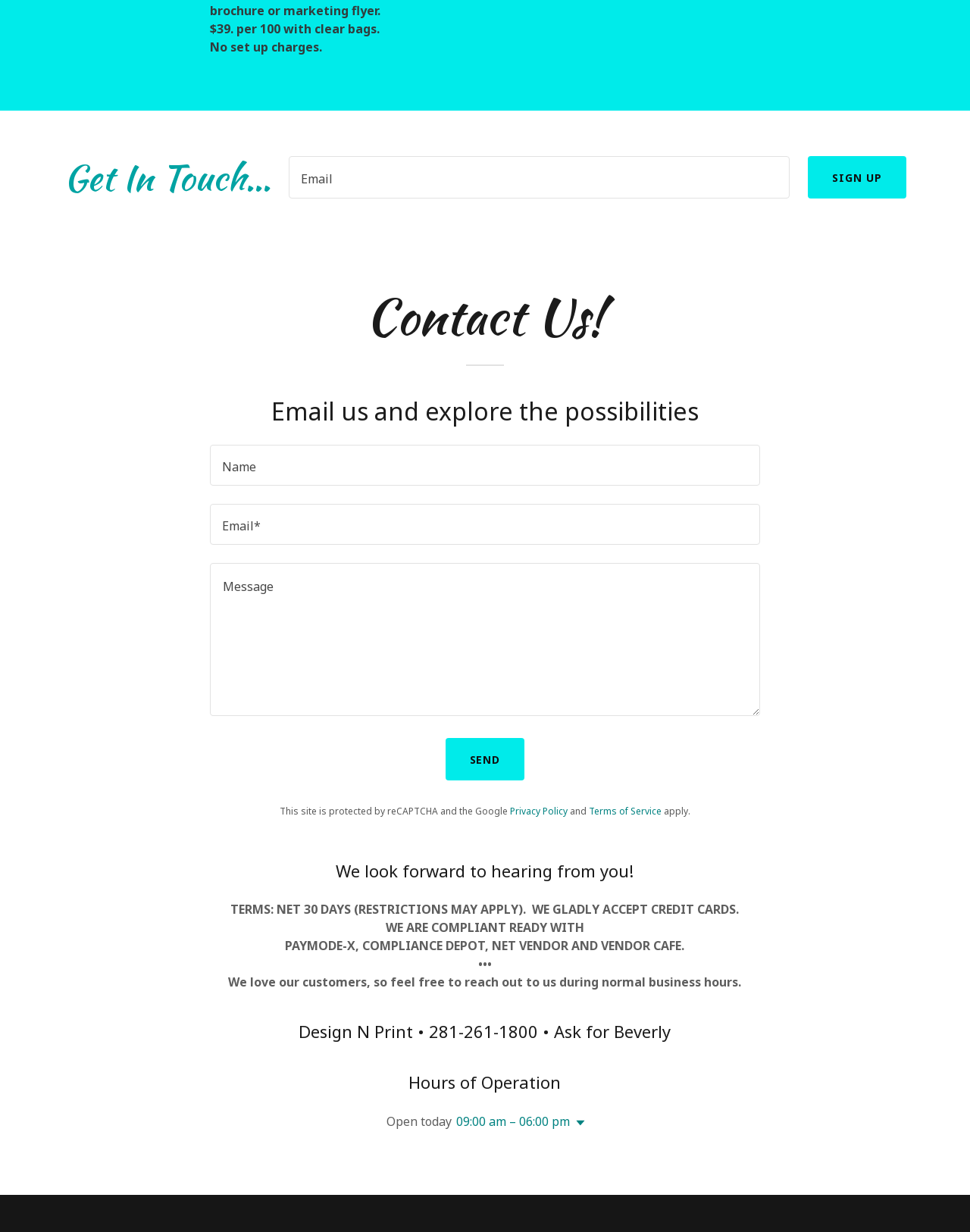Respond with a single word or phrase:
How can I contact the company?

Email or phone